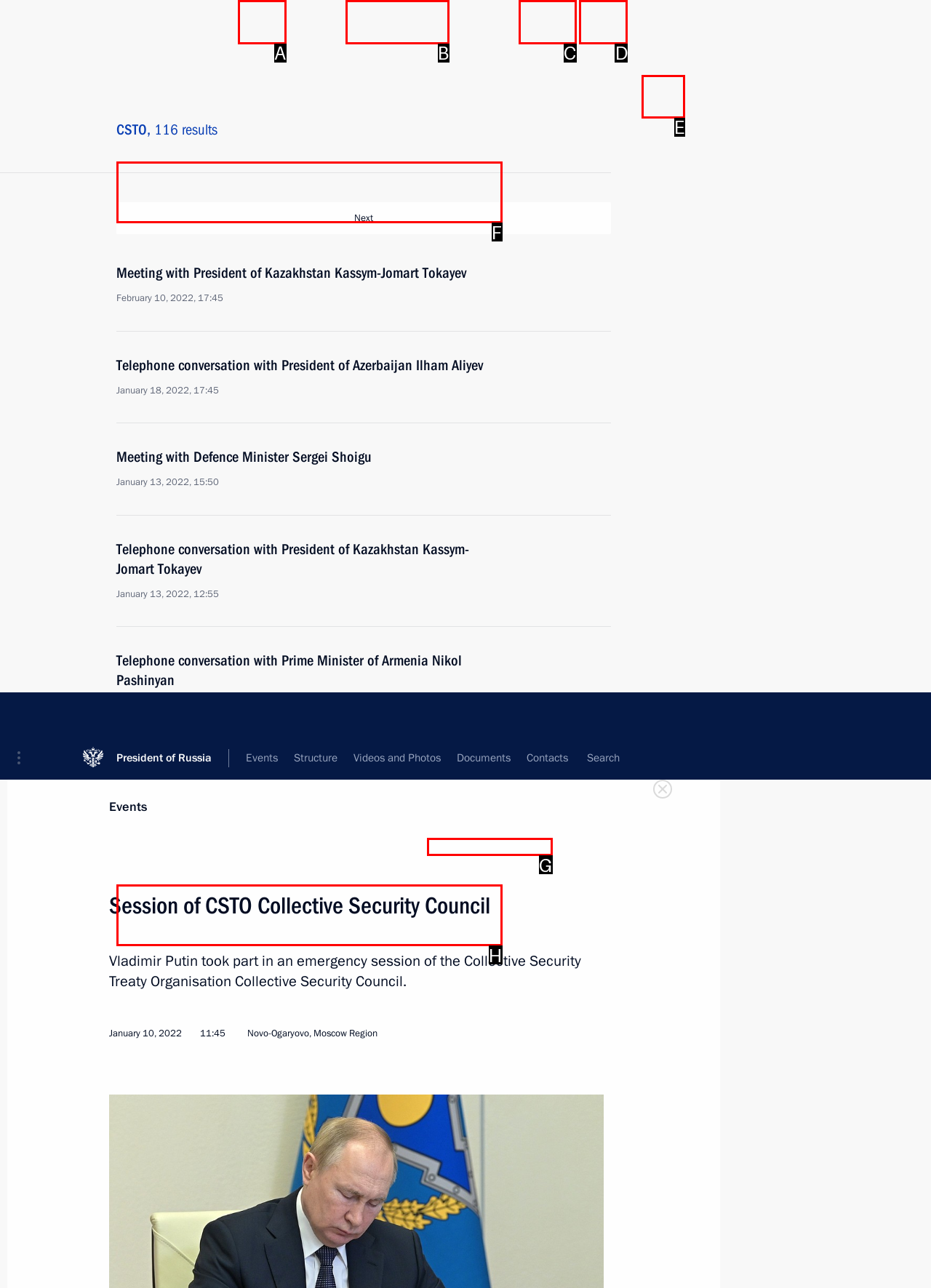Identify the HTML element that should be clicked to accomplish the task: Click the 'Search' link
Provide the option's letter from the given choices.

D